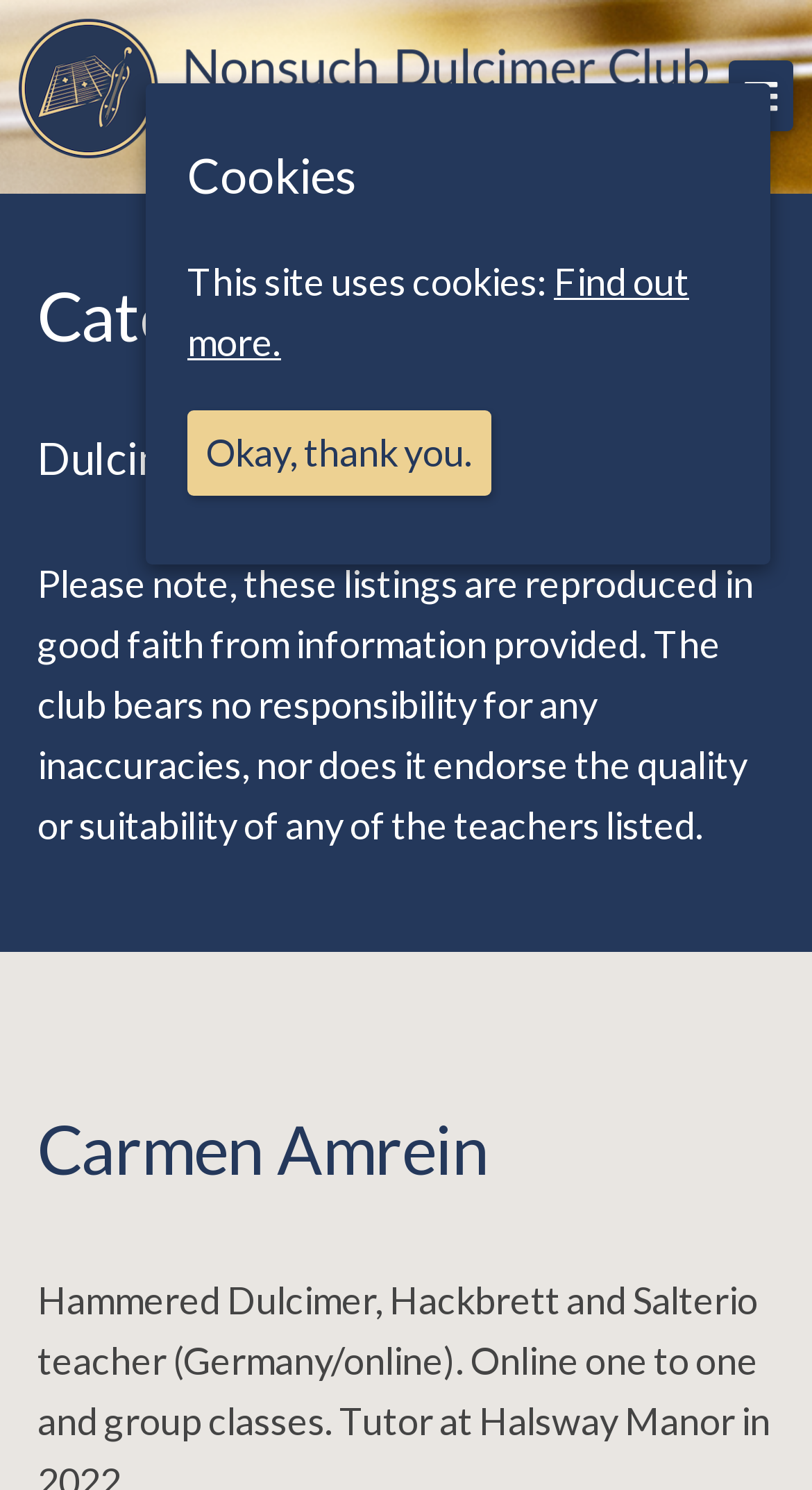Please answer the following question using a single word or phrase: 
What is the name of the club?

Nonsuch Dulcimer Club